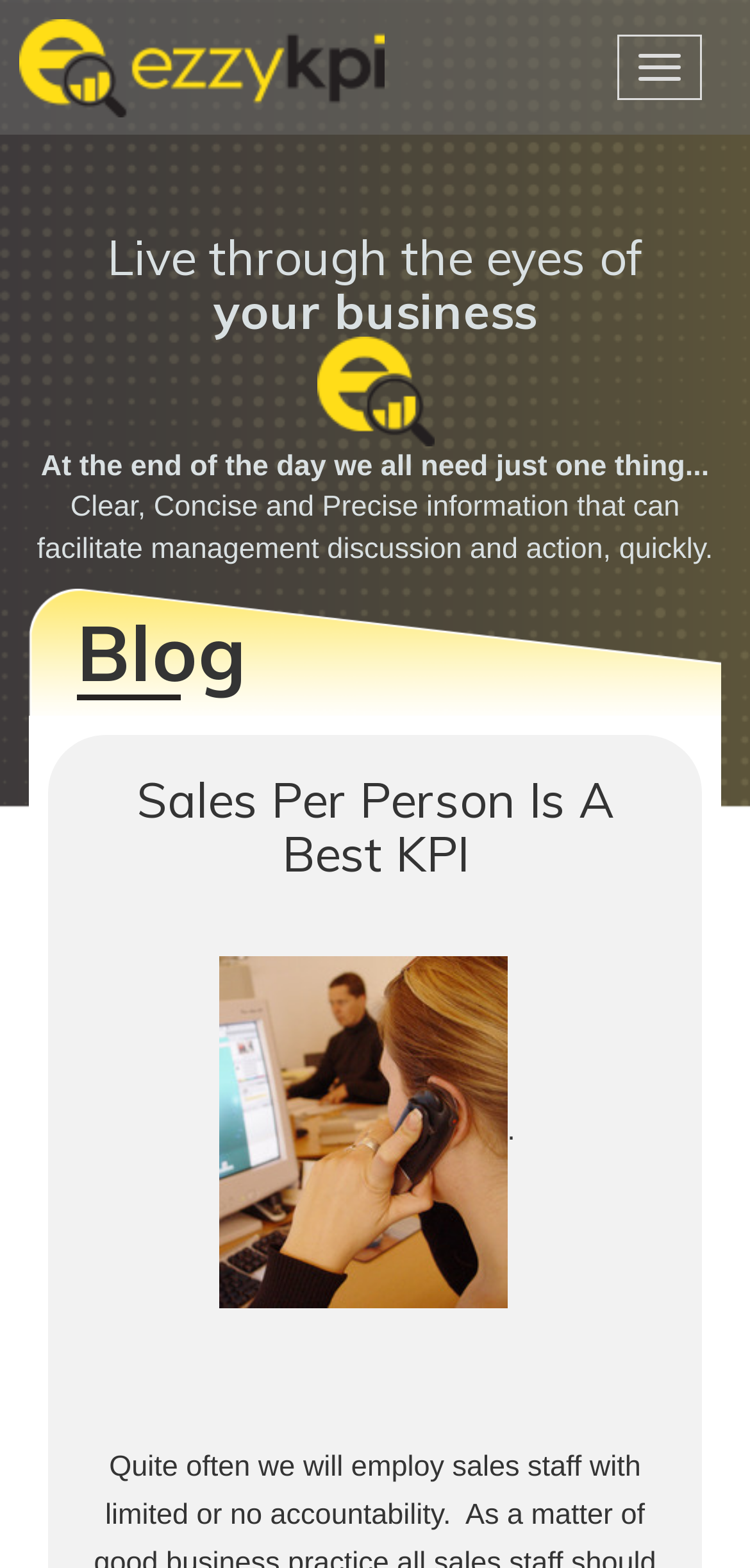What is the position of the 'Toggle navigation' button?
Please provide a comprehensive and detailed answer to the question.

Based on the bounding box coordinates of the 'Toggle navigation' button, its y1 and y2 values are 0.022 and 0.064, respectively, which indicates that it is located at the top of the webpage. Additionally, its x1 and x2 values are 0.823 and 0.936, respectively, which suggests that it is positioned on the right side of the webpage.